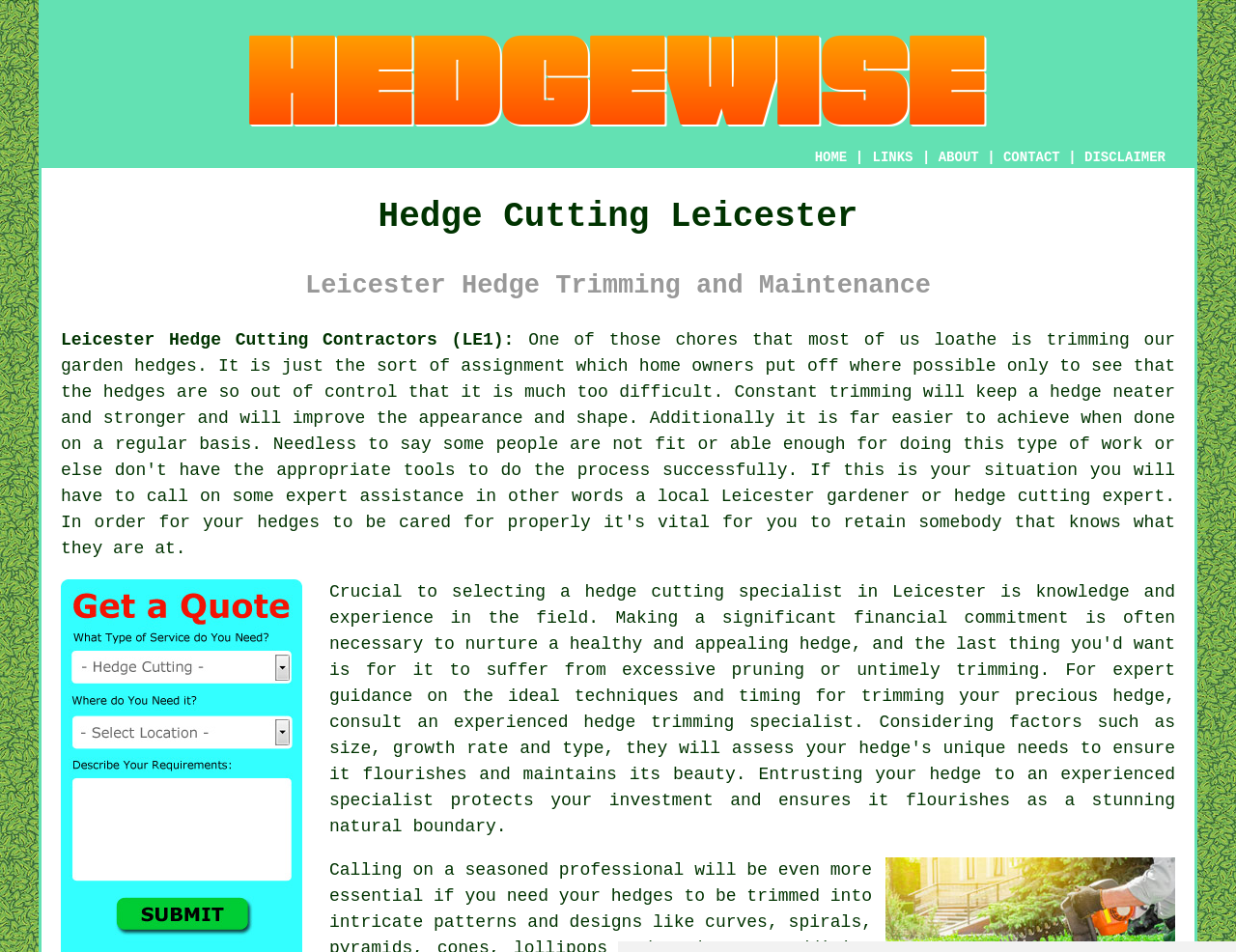Bounding box coordinates must be specified in the format (top-left x, top-left y, bottom-right x, bottom-right y). All values should be floating point numbers between 0 and 1. What are the bounding box coordinates of the UI element described as: ABOUT

[0.759, 0.157, 0.792, 0.173]